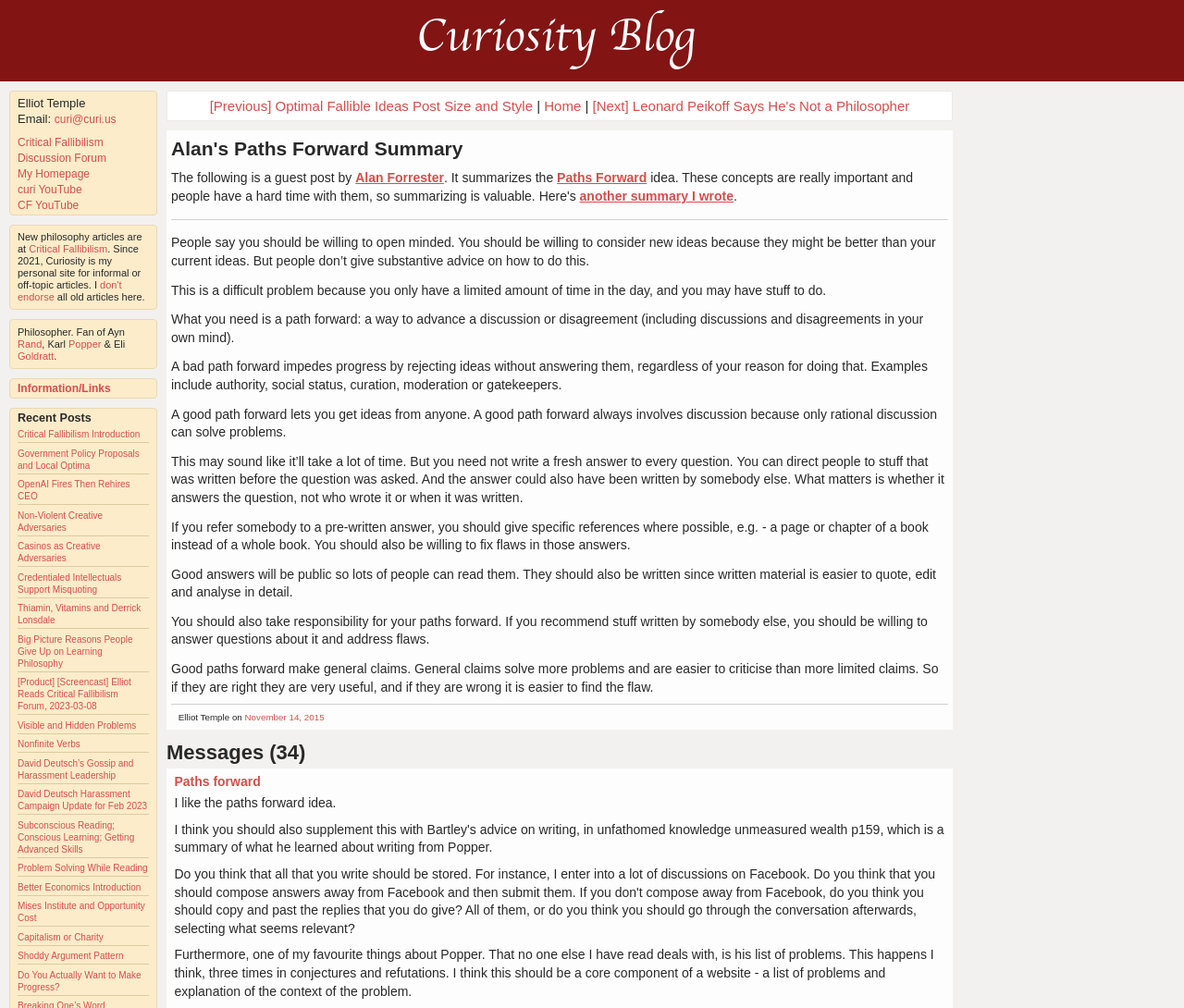What is the name of the philosopher mentioned in the webpage?
Using the image as a reference, answer with just one word or a short phrase.

Ayn Rand